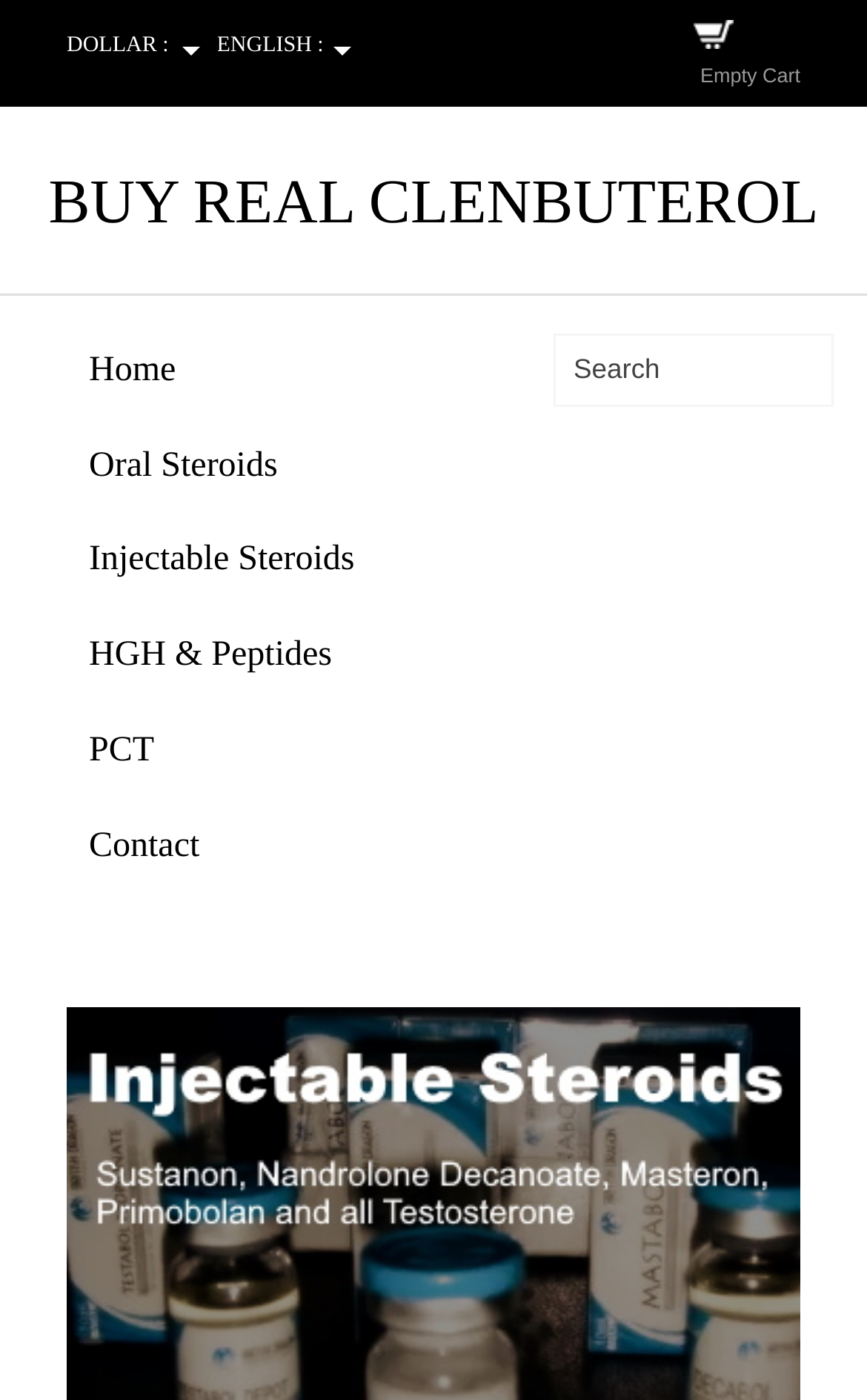What is the default currency?
Answer the question with a single word or phrase by looking at the picture.

DOLLAR